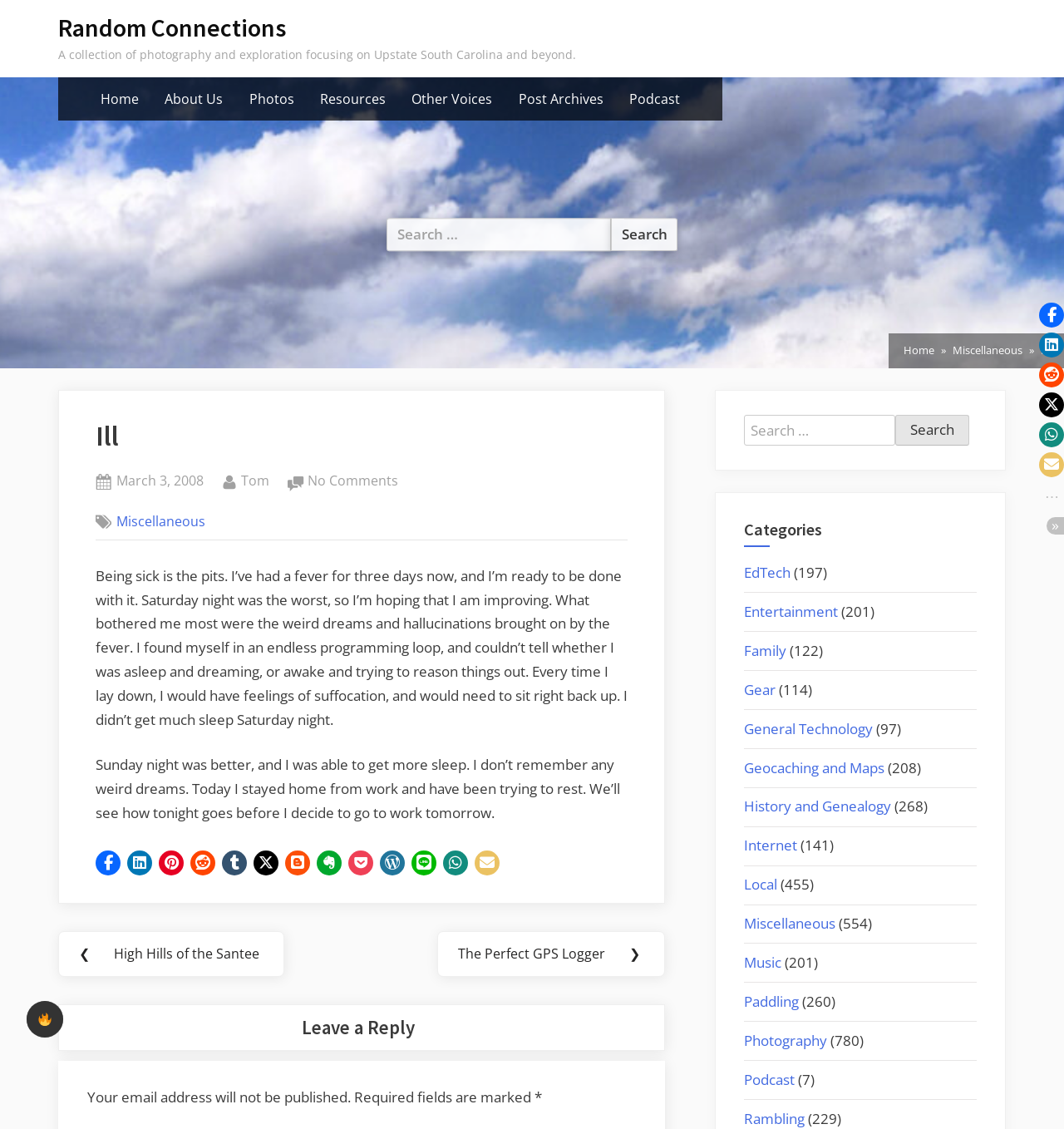Please locate the bounding box coordinates for the element that should be clicked to achieve the following instruction: "Toggle dark mode". Ensure the coordinates are given as four float numbers between 0 and 1, i.e., [left, top, right, bottom].

[0.025, 0.887, 0.059, 0.919]